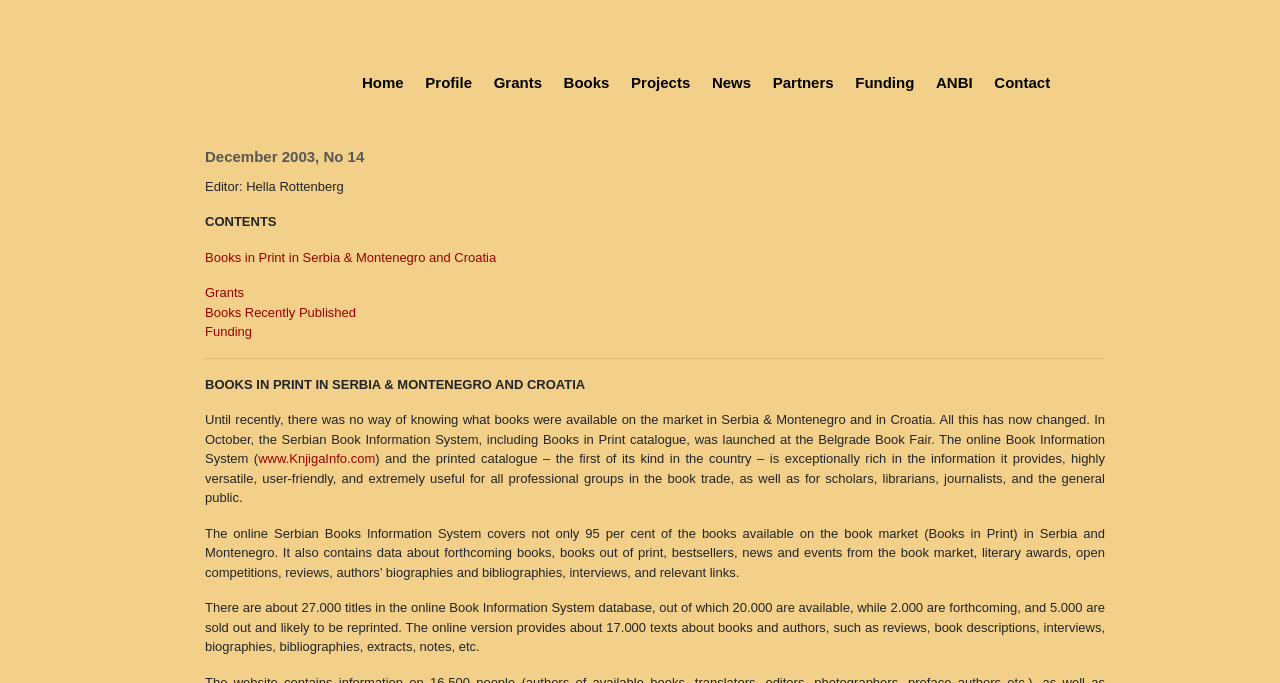Determine the bounding box coordinates of the clickable element necessary to fulfill the instruction: "go to home page". Provide the coordinates as four float numbers within the 0 to 1 range, i.e., [left, top, right, bottom].

[0.276, 0.107, 0.322, 0.135]